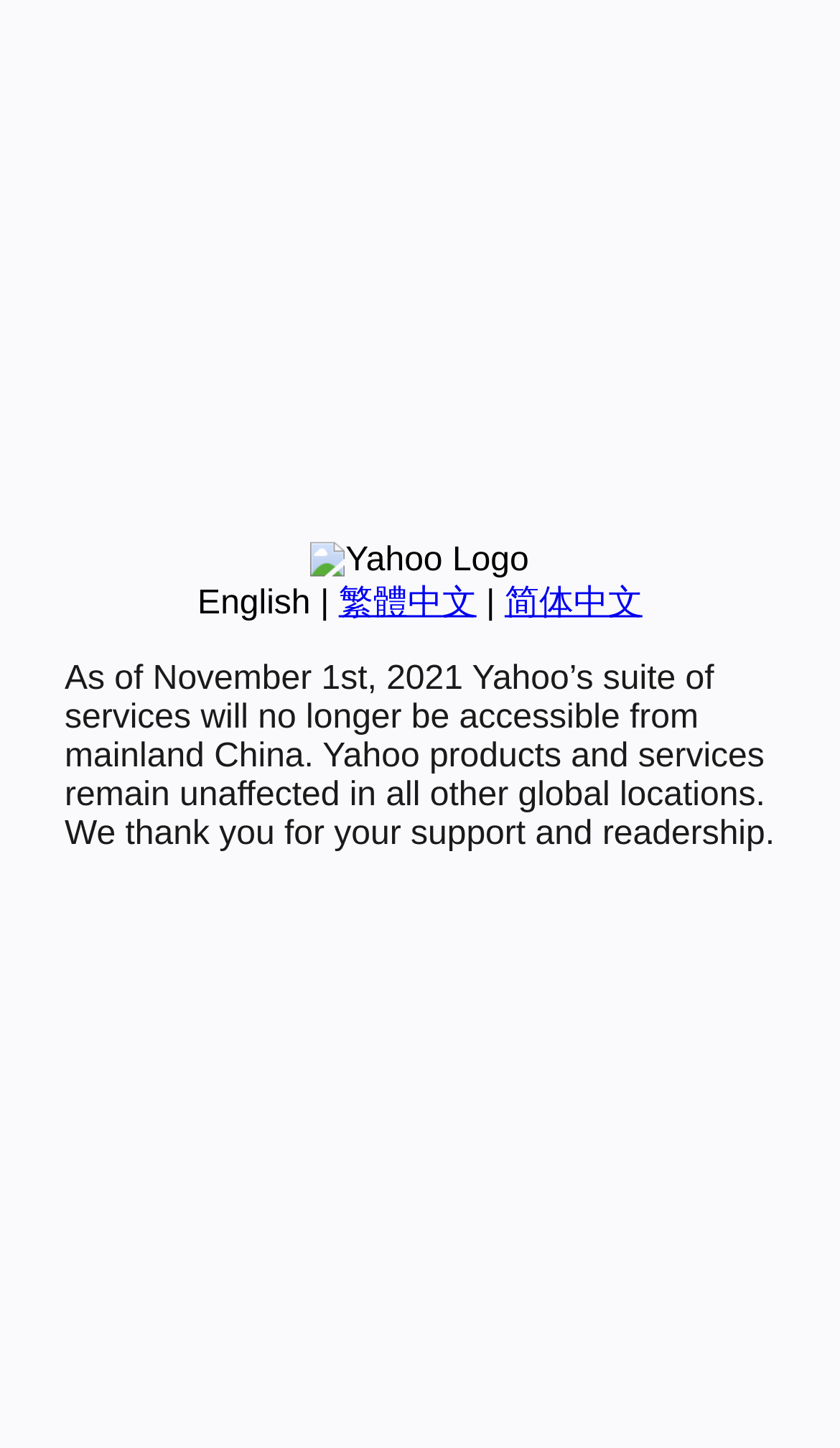Provide the bounding box coordinates of the HTML element described by the text: "English".

[0.235, 0.404, 0.37, 0.429]